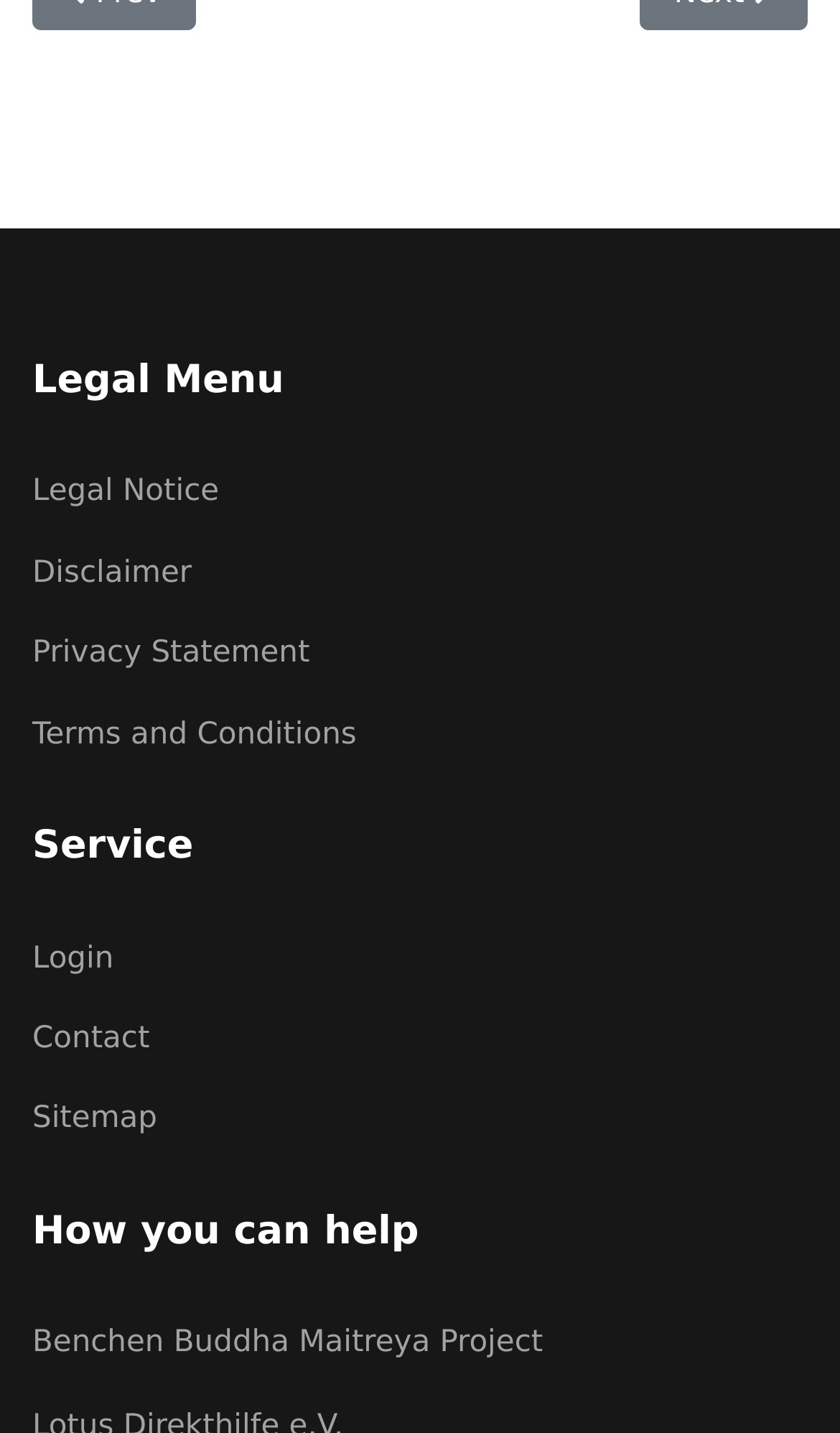Please specify the bounding box coordinates for the clickable region that will help you carry out the instruction: "Learn about Benchen Buddha Maitreya Project".

[0.038, 0.925, 0.646, 0.949]